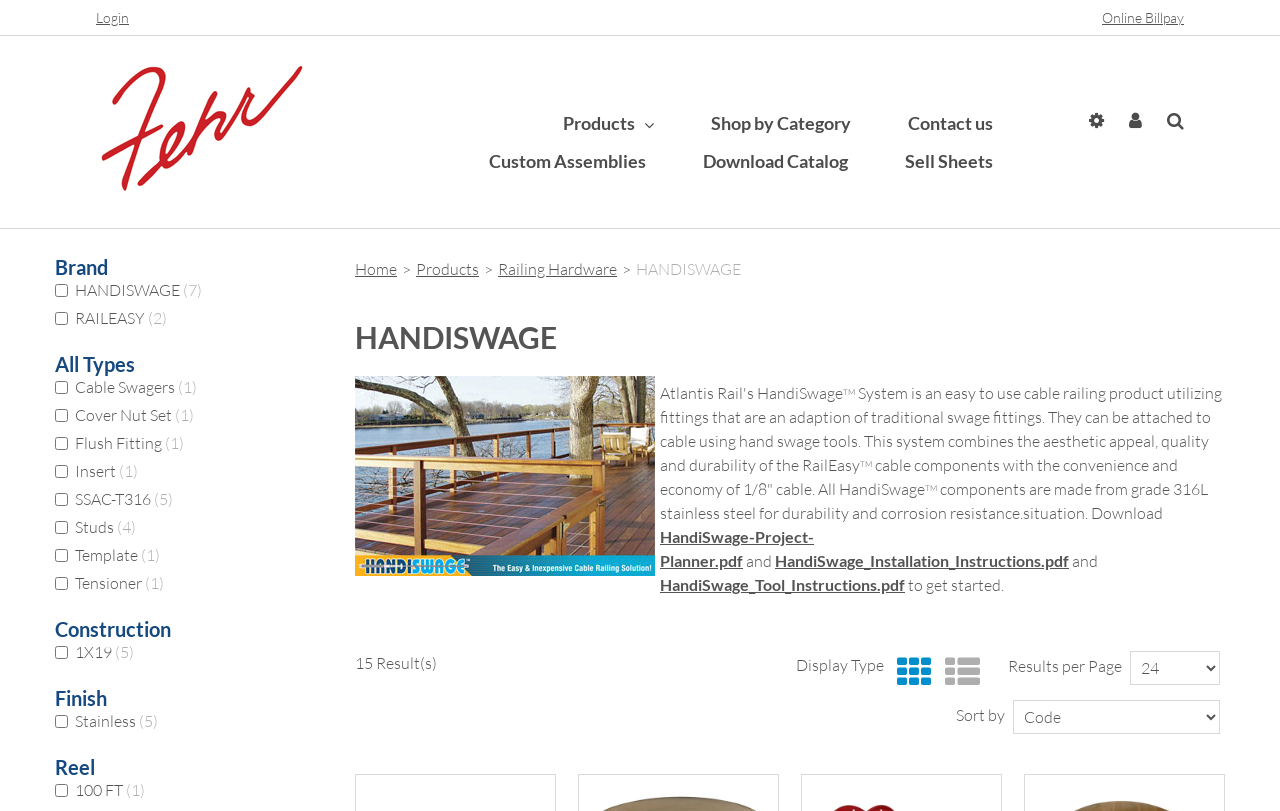Identify the bounding box coordinates of the region that needs to be clicked to carry out this instruction: "Switch to List View". Provide these coordinates as four float numbers ranging from 0 to 1, i.e., [left, top, right, bottom].

[0.73, 0.808, 0.766, 0.851]